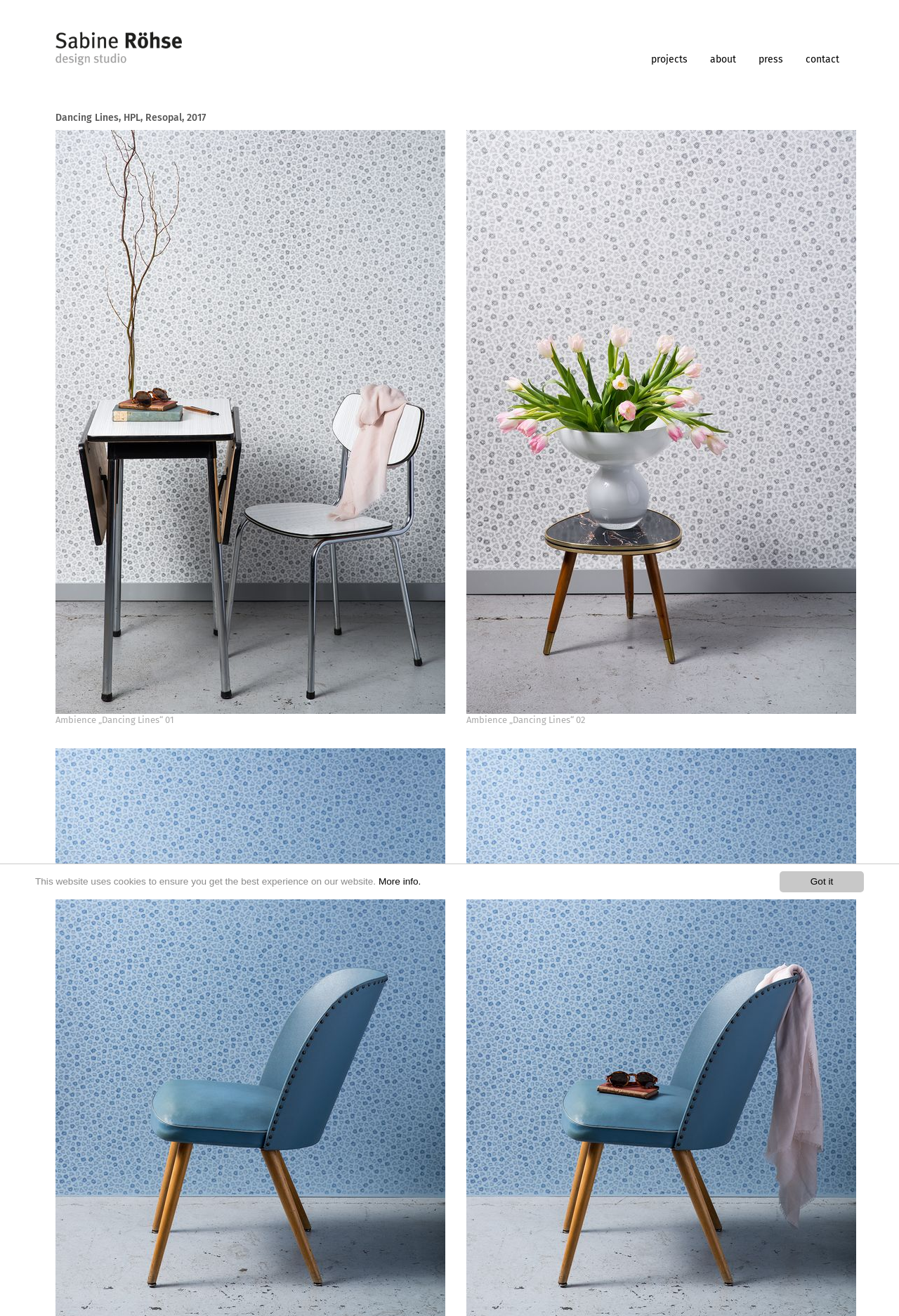From the webpage screenshot, predict the bounding box of the UI element that matches this description: "contact".

[0.884, 0.037, 0.946, 0.053]